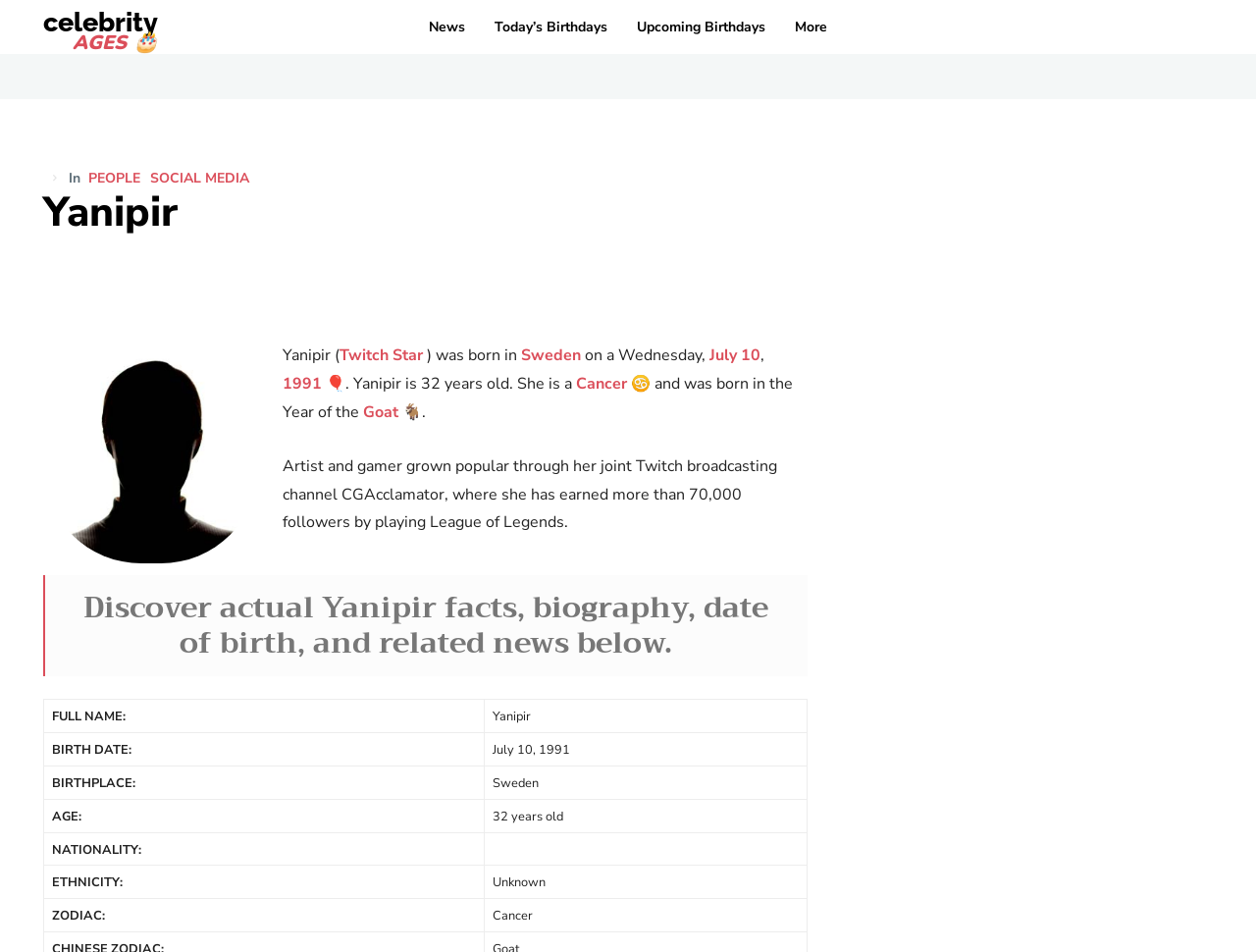Determine the bounding box coordinates of the region to click in order to accomplish the following instruction: "Read Yanipir's bio". Provide the coordinates as four float numbers between 0 and 1, specifically [left, top, right, bottom].

[0.225, 0.478, 0.619, 0.56]